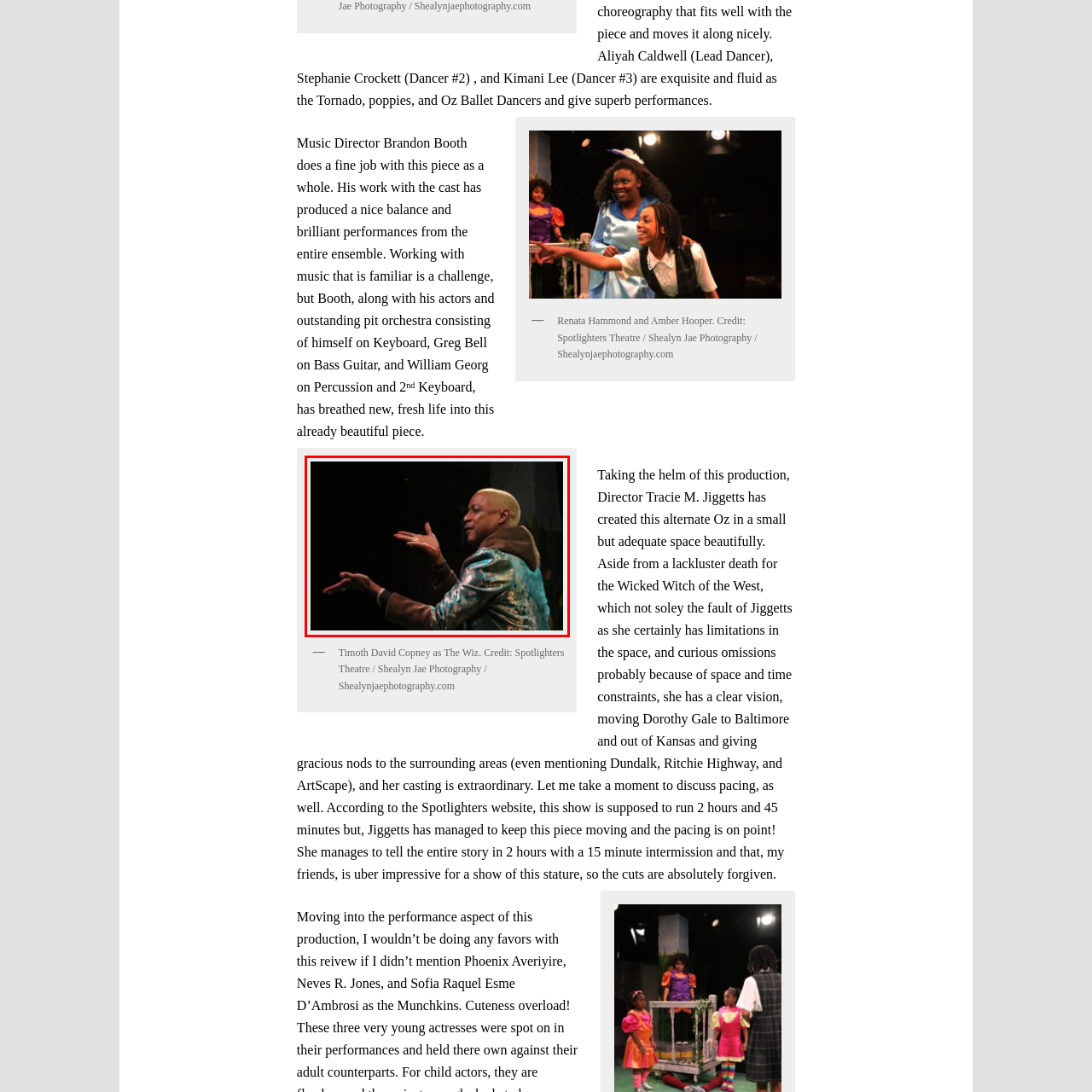Compose a thorough description of the image encased in the red perimeter.

The image features Timoth David Copney portraying The Wiz in a dynamic scene from a theatrical performance. Captured mid-gesture, he showcases an expressive and engaging performance, embodying the character's charisma and depth. Dressed in a vibrant, multicolored jacket, Copney exudes a commanding presence on stage, further enhanced by his strikingly bold hairstyle. The backdrop hints at the imaginative setting of the show, which conveys a unique interpretation of the classic story. This production, under the direction of Tracie M. Jiggetts, has received acclaim for its innovative pacing and creative vision, making it a noteworthy experience in the world of theater. The photograph is credited to Spotlighters Theatre and Shealyn Jae Photography.